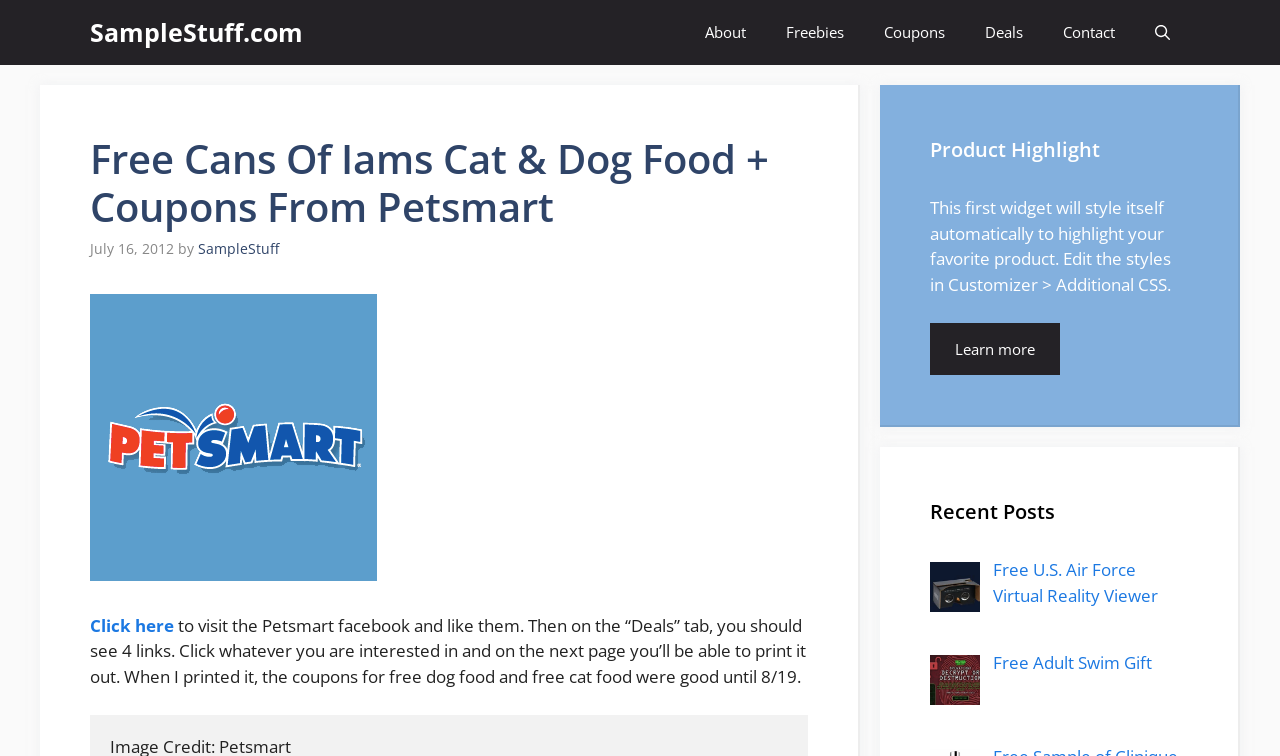Find the bounding box coordinates of the element to click in order to complete the given instruction: "Check recent posts."

[0.727, 0.657, 0.928, 0.697]